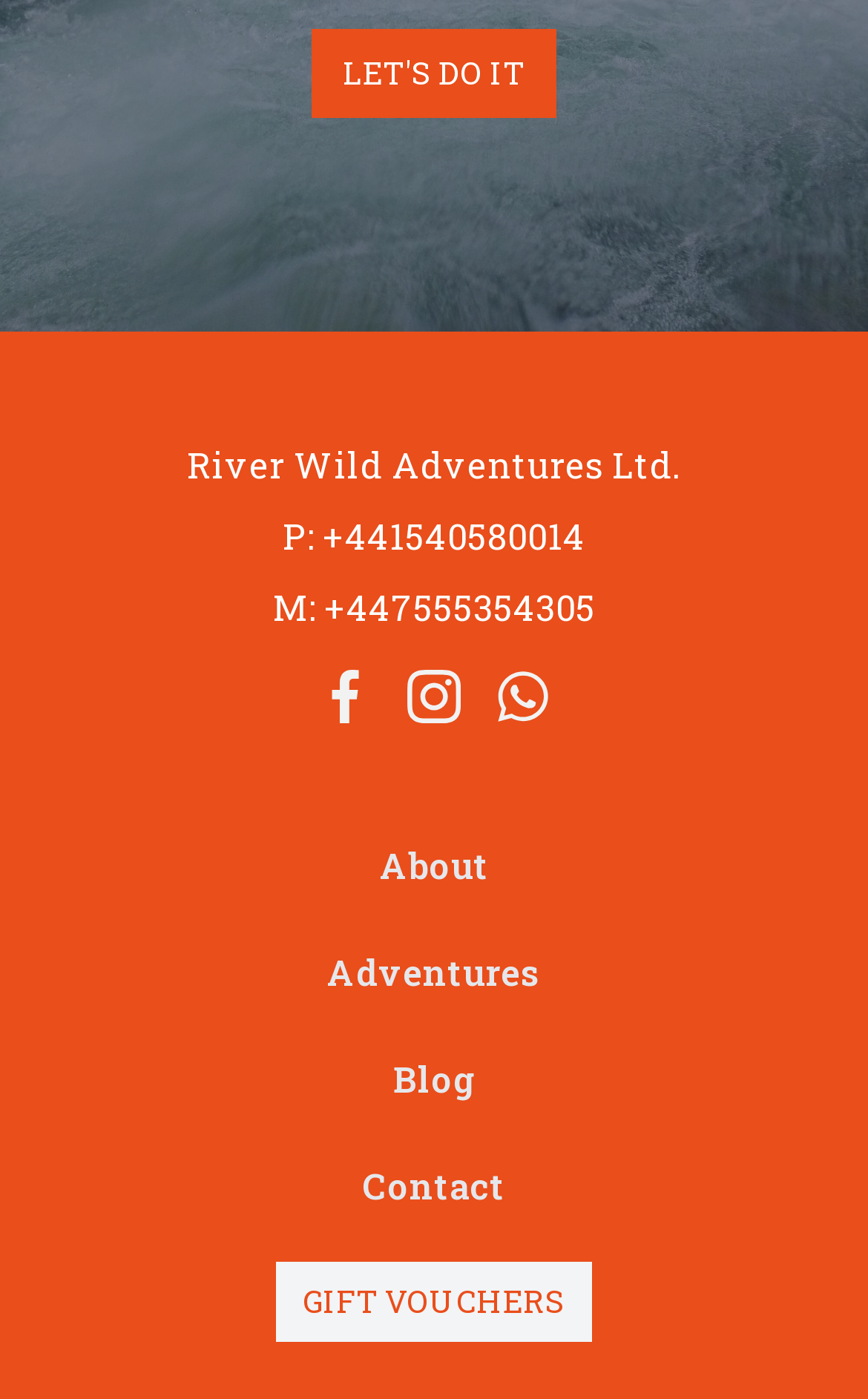Show the bounding box coordinates for the element that needs to be clicked to execute the following instruction: "Call the phone number". Provide the coordinates in the form of four float numbers between 0 and 1, i.e., [left, top, right, bottom].

[0.326, 0.364, 0.674, 0.402]